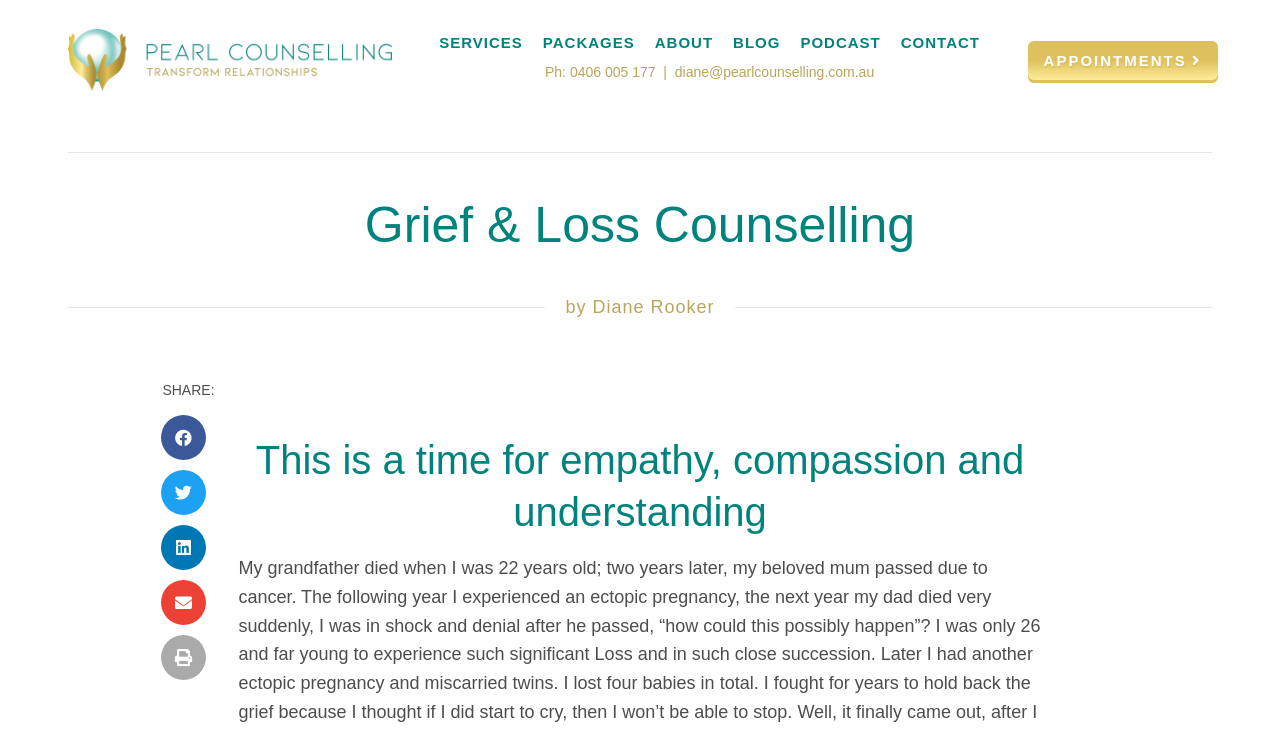Identify the primary heading of the webpage and provide its text.

Grief & Loss Counselling